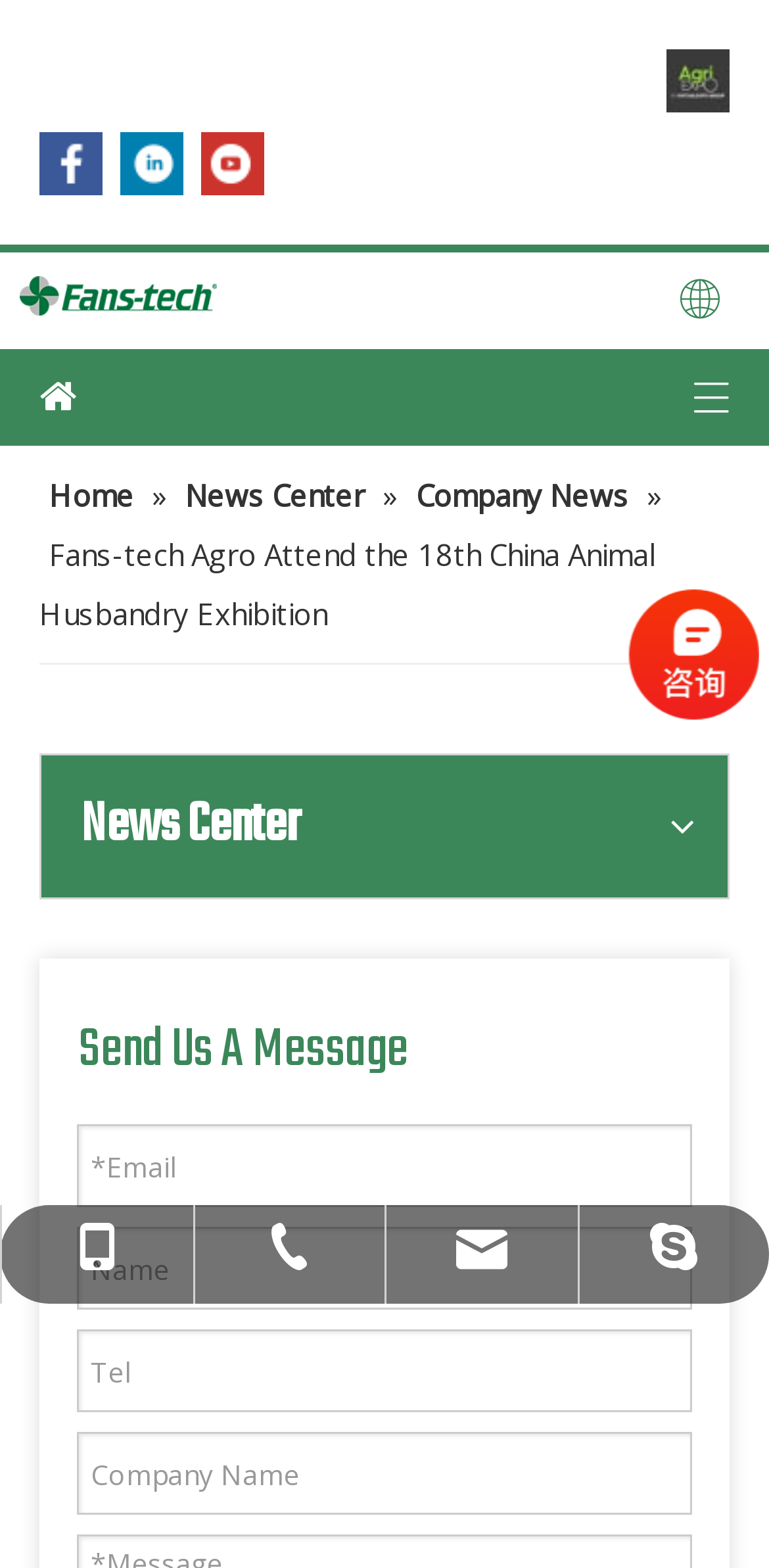What is the topic of the news article? Analyze the screenshot and reply with just one word or a short phrase.

Company News